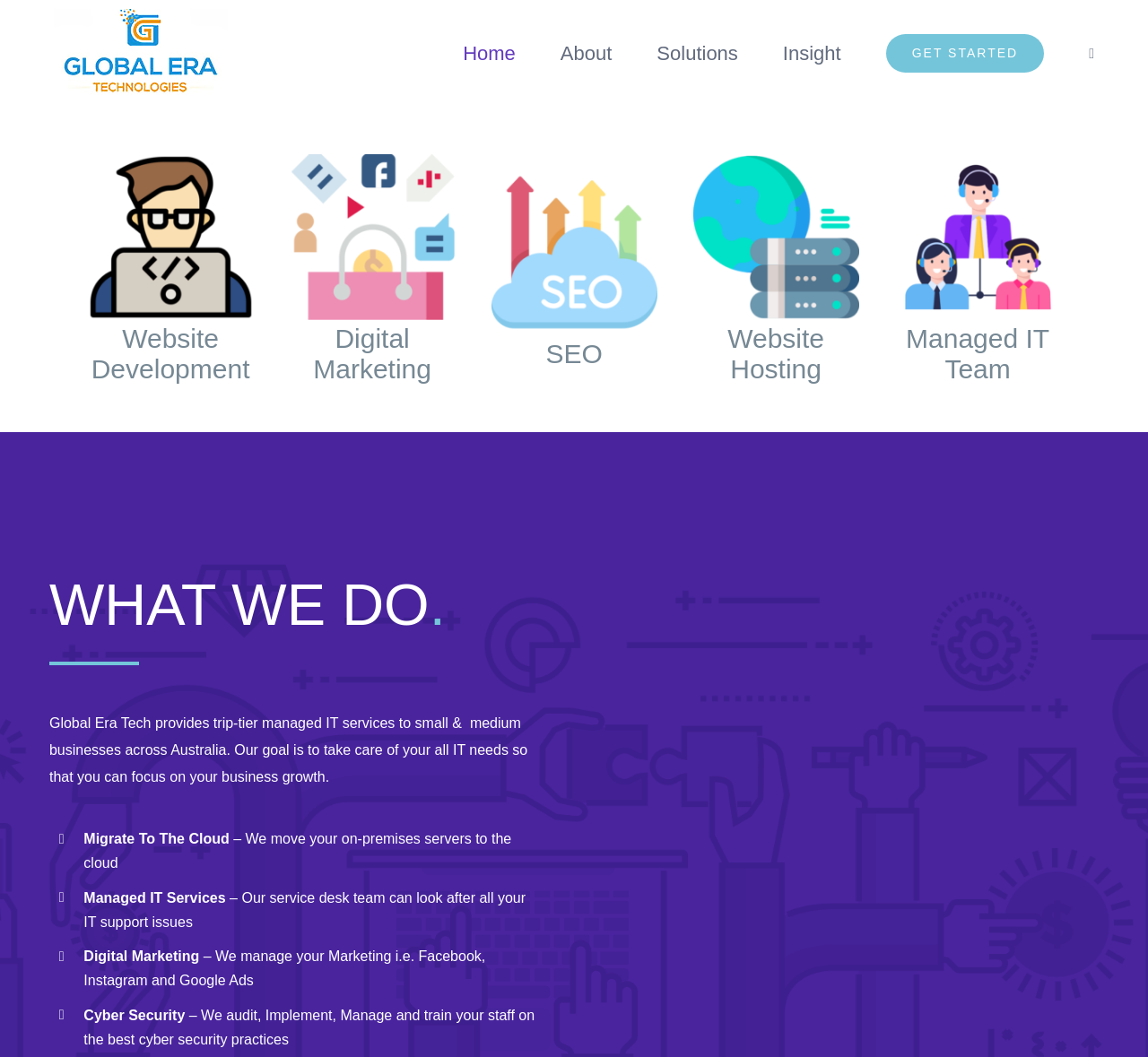Using the provided element description: "Sliding Bar Toggle", determine the bounding box coordinates of the corresponding UI element in the screenshot.

[0.949, 0.013, 0.953, 0.088]